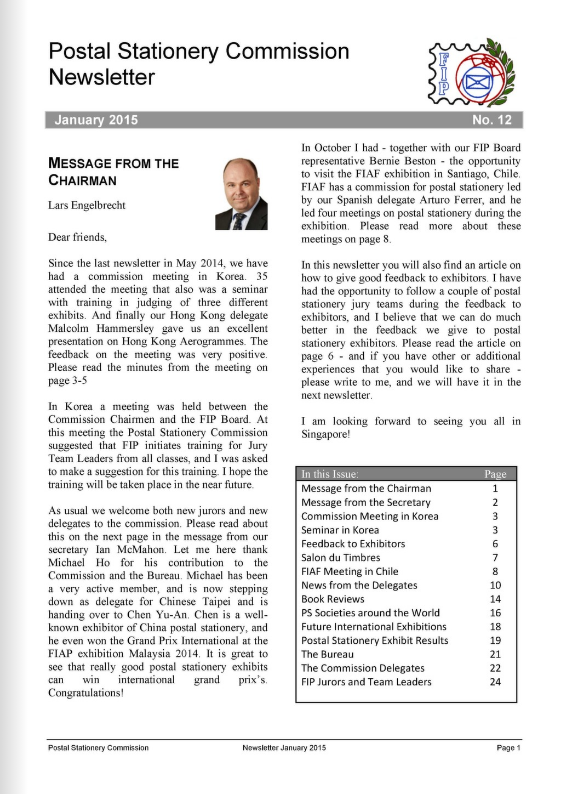Where was the Commission Meeting held?
Utilize the image to construct a detailed and well-explained answer.

The newsletter mentions updates from a meeting held in Korea, including the attendance, feedback received, and key presentations made by delegates.